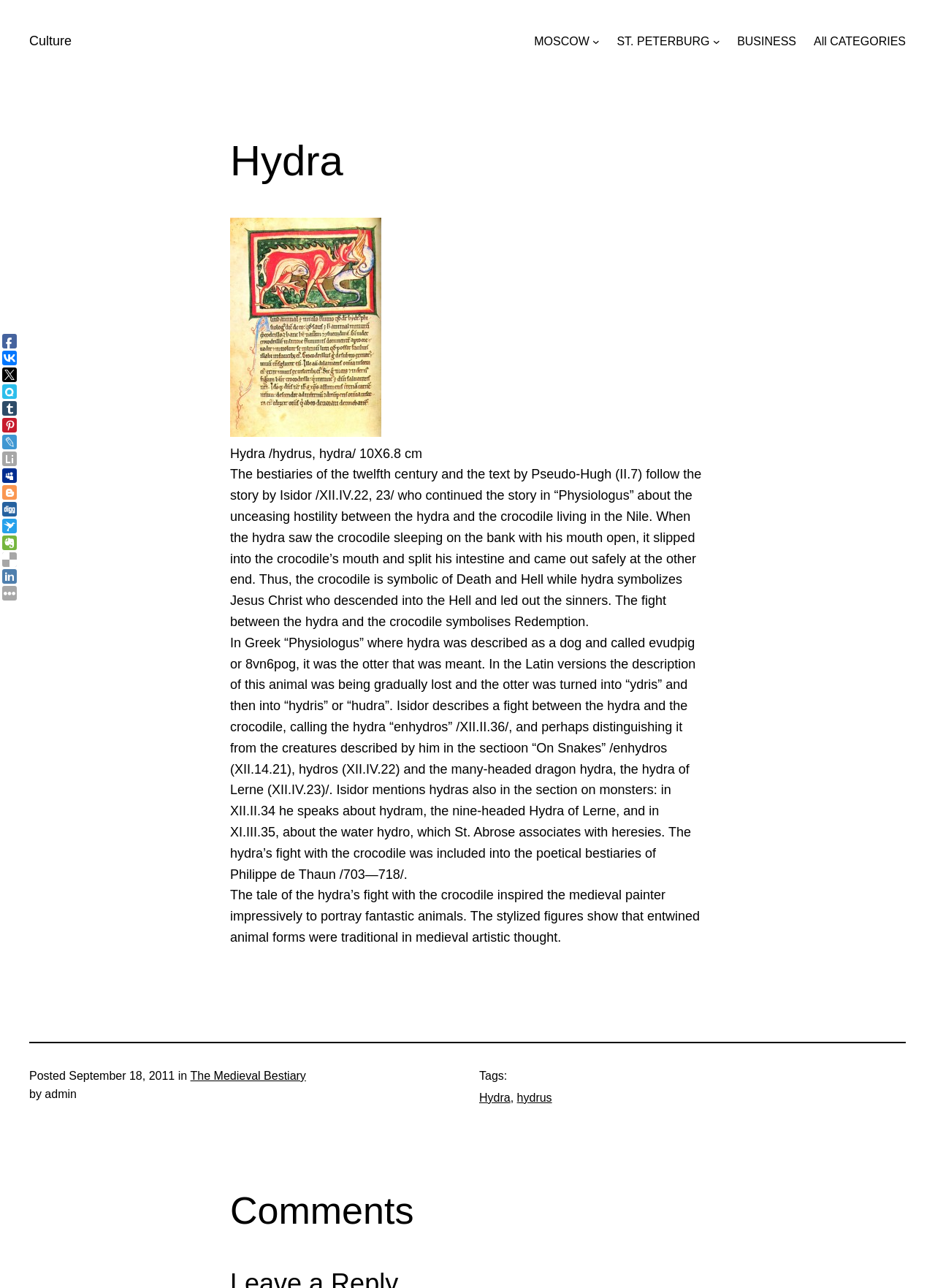Convey a detailed summary of the webpage, mentioning all key elements.

The webpage is about Hydra, a cultural topic, with a focus on its medieval bestiary. At the top, there is a navigation menu with links to "Culture", "MOSCOW", "ST. PETERBURG", "BUSINESS", and "All CATEGORIES". Below the menu, a large heading "Hydra" is centered, followed by a link to "The Medieval Bestiary" with an accompanying image.

The main content area is divided into sections. The first section describes the medieval bestiary, with a brief text about Hydra and its symbolism, followed by a longer passage about the fight between the hydra and the crocodile, and its representation in medieval art. The text is accompanied by a static image.

Below the main content, there is a separator line, followed by a section with metadata about the post, including the date "September 18, 2011", the category "The Medieval Bestiary", and the author "admin". A list of tags, including "Hydra" and "hydrus", is also present.

On the right side of the page, there is a list of social media sharing options, including Facebook, VKontakte, Twitter, and others. At the bottom of the page, there is a heading "Comments", indicating a section for user comments.

Overall, the webpage presents a detailed description of the medieval bestiary of Hydra, with accompanying images and metadata, and provides options for sharing the content on social media.